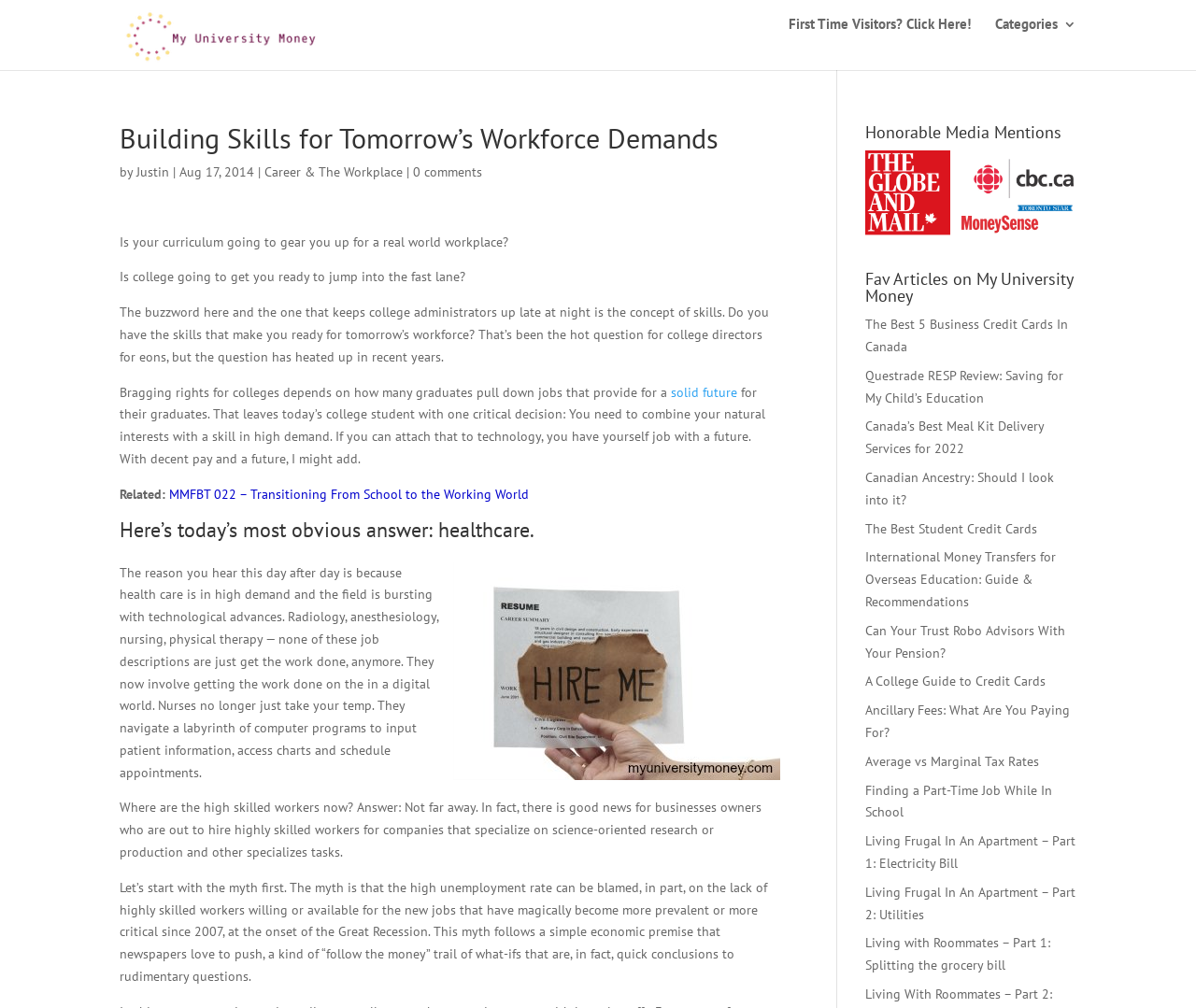Give the bounding box coordinates for this UI element: "Scopus". The coordinates should be four float numbers between 0 and 1, arranged as [left, top, right, bottom].

None